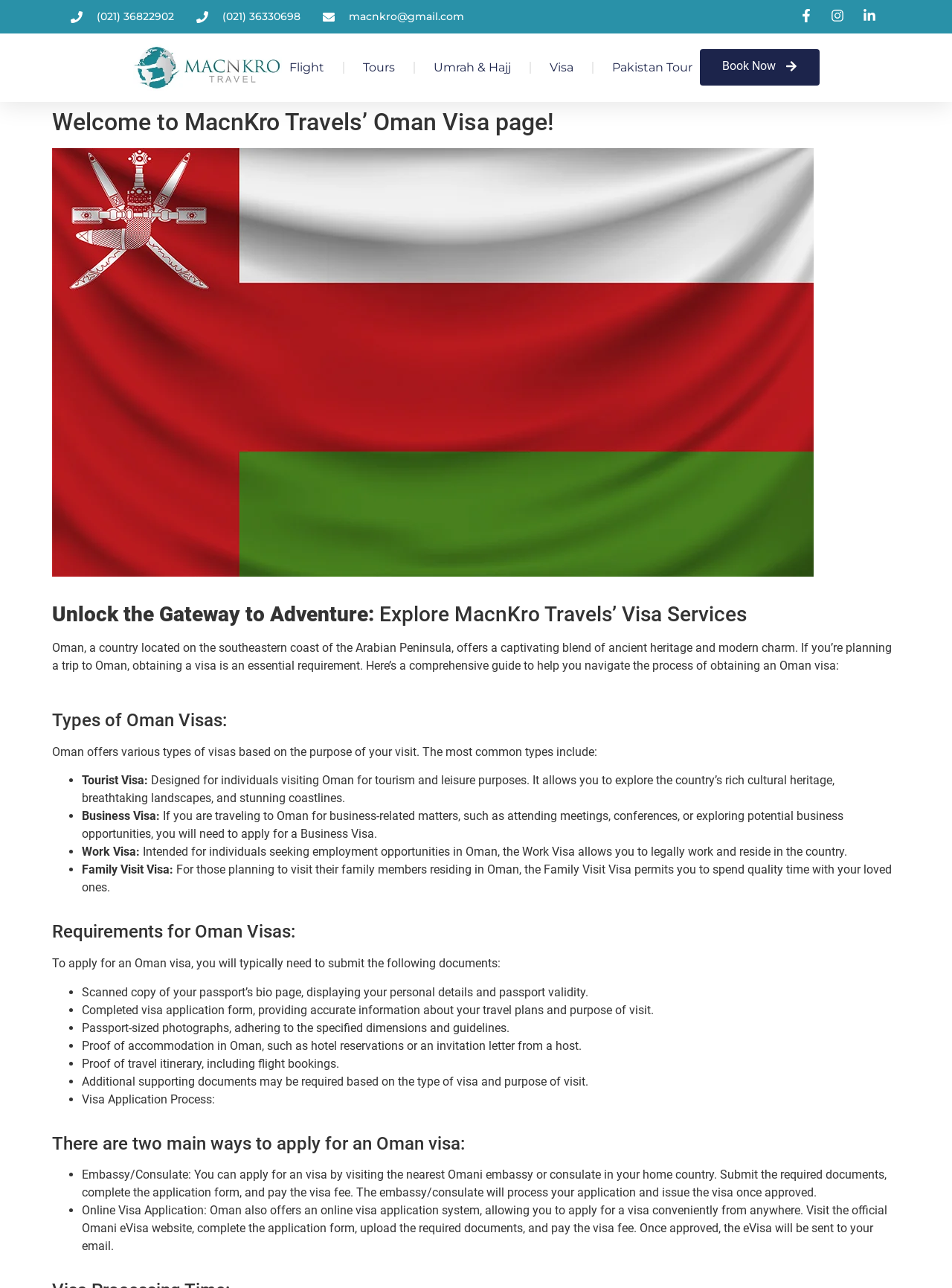Determine the bounding box coordinates of the clickable region to execute the instruction: "Go to the contact page". The coordinates should be four float numbers between 0 and 1, denoted as [left, top, right, bottom].

None